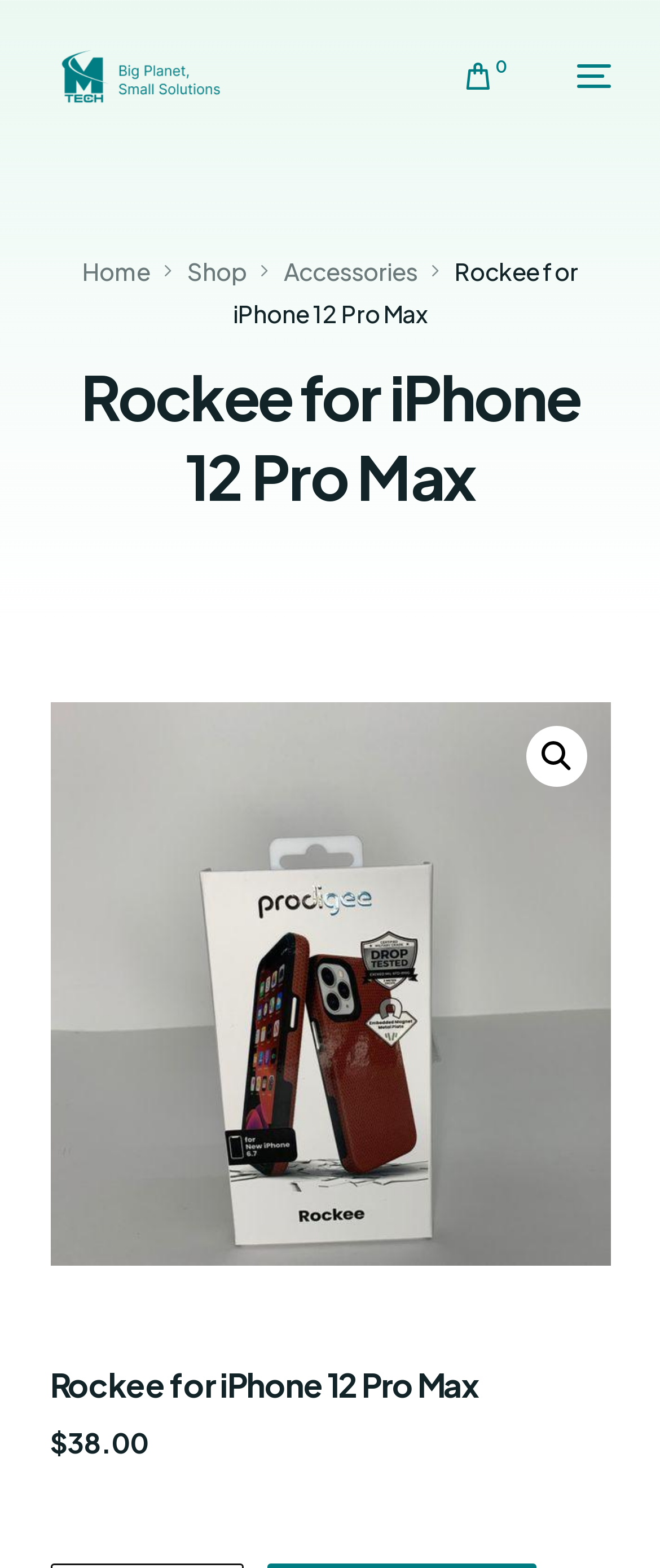Please locate and generate the primary heading on this webpage.

Rockee for iPhone 12 Pro Max